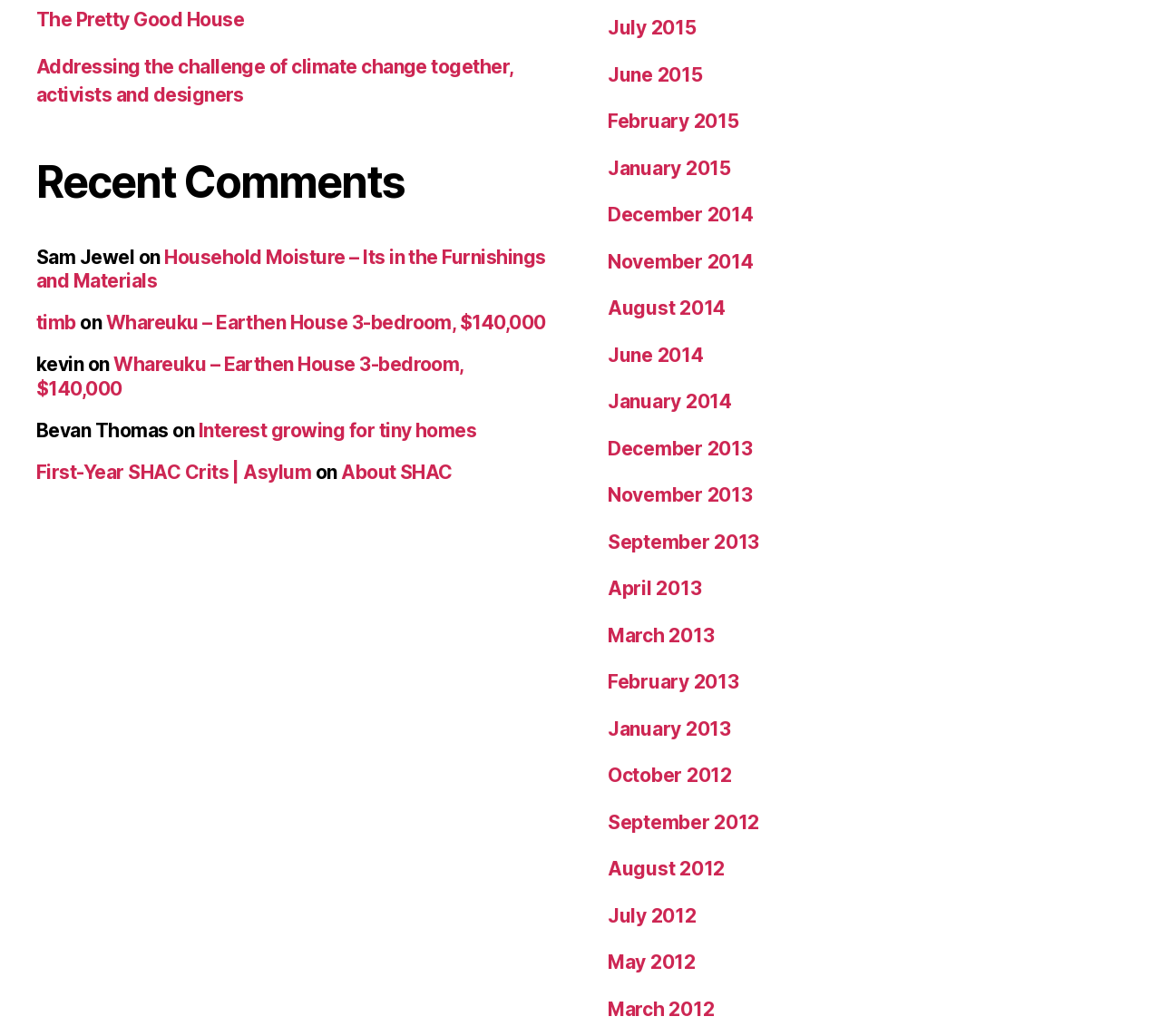Given the description of a UI element: "First-Year SHAC Crits | Asylum", identify the bounding box coordinates of the matching element in the webpage screenshot.

[0.031, 0.465, 0.268, 0.487]